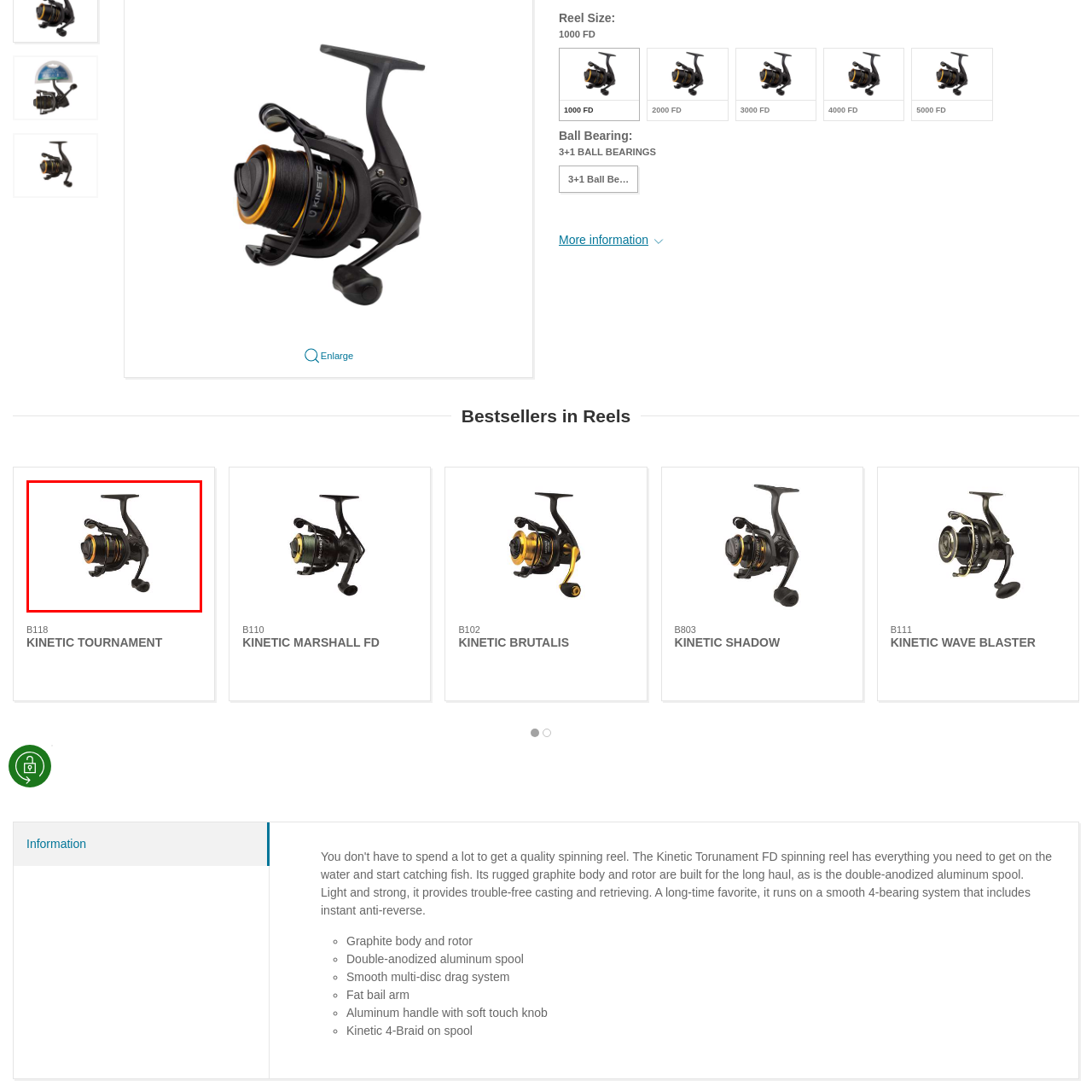Offer a comprehensive narrative for the image inside the red bounding box.

The image features a high-quality fishing reel, specifically showcasing the Kinetic Tournament model. This spinning reel is designed for optimal performance, featuring a sleek, graphite body combined with a rotor, which enhances its durability and reduces weight for easier handling. The reel includes a double-anodized aluminum spool for improved resistance against corrosion and wear, ensuring longevity even in harsh environments.

Its smooth multi-disc drag system allows for precise adjustments, offering anglers the ability to control their catch effectively. Additionally, the reel is equipped with a robust bail arm and an aluminum handle featuring a soft-touch knob for comfort during extended use.

This particular model is recognized for its reliability and smooth operation, making it a great choice for both novice and experienced fishermen looking to enhance their fishing experience.